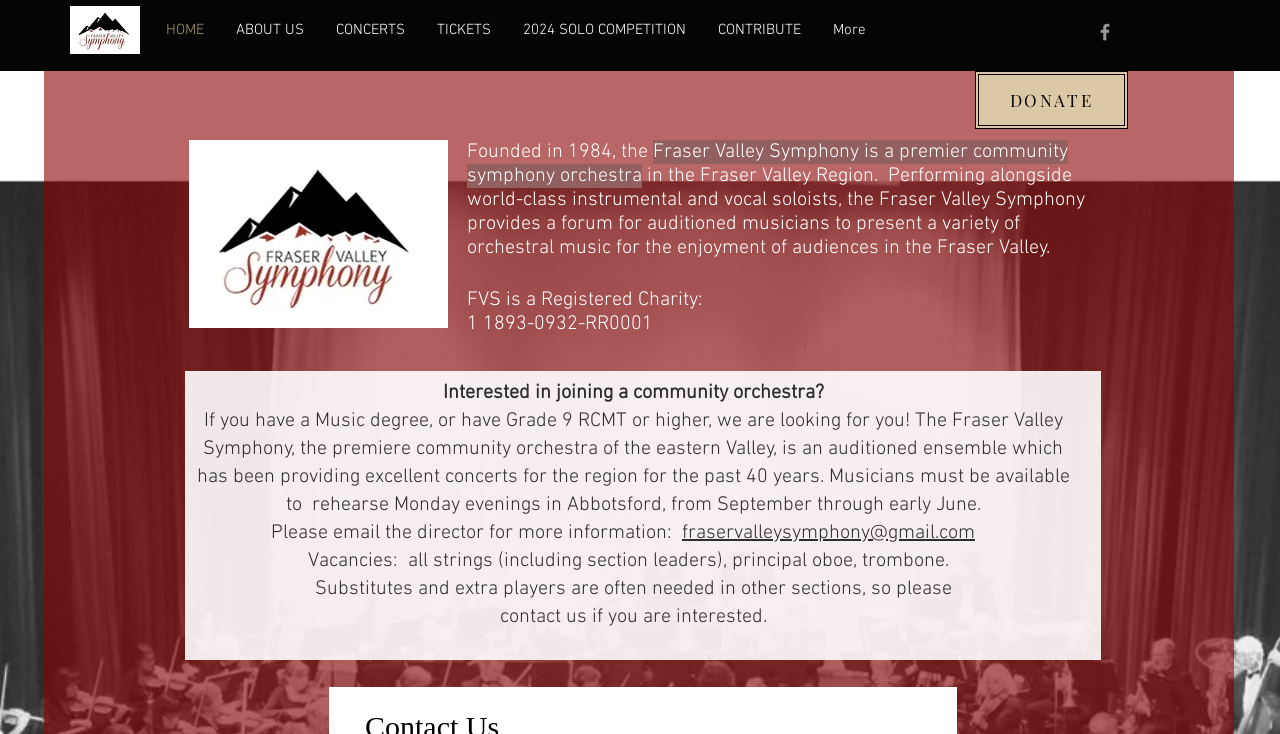Find the coordinates for the bounding box of the element with this description: "ABOUT US".

[0.172, 0.023, 0.25, 0.059]